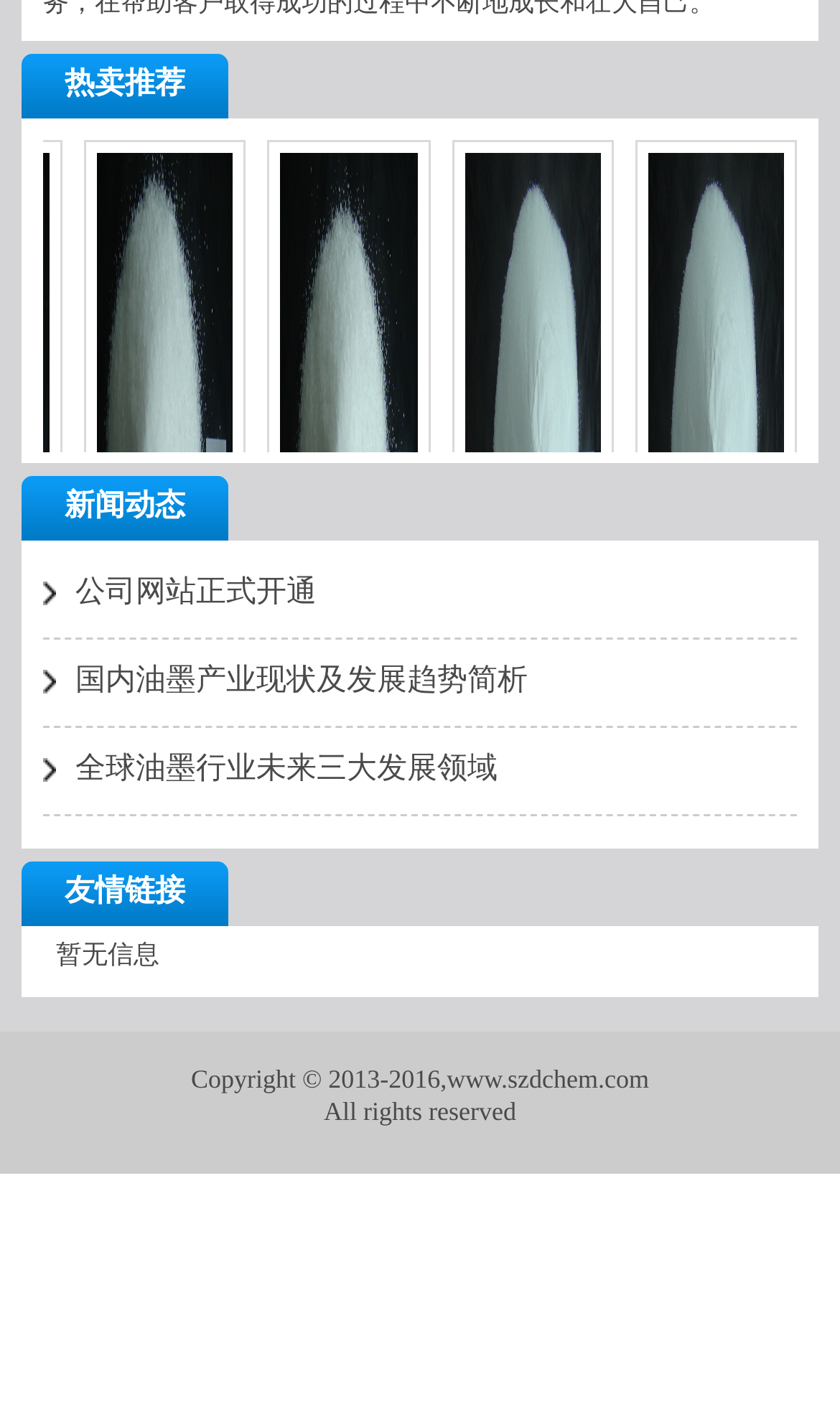Please respond to the question using a single word or phrase:
How many links are there in the '热卖推荐' section?

5